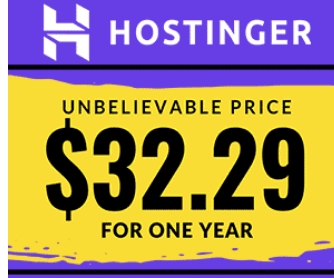Respond to the question below with a single word or phrase: What is the name of the web hosting service?

Hostinger